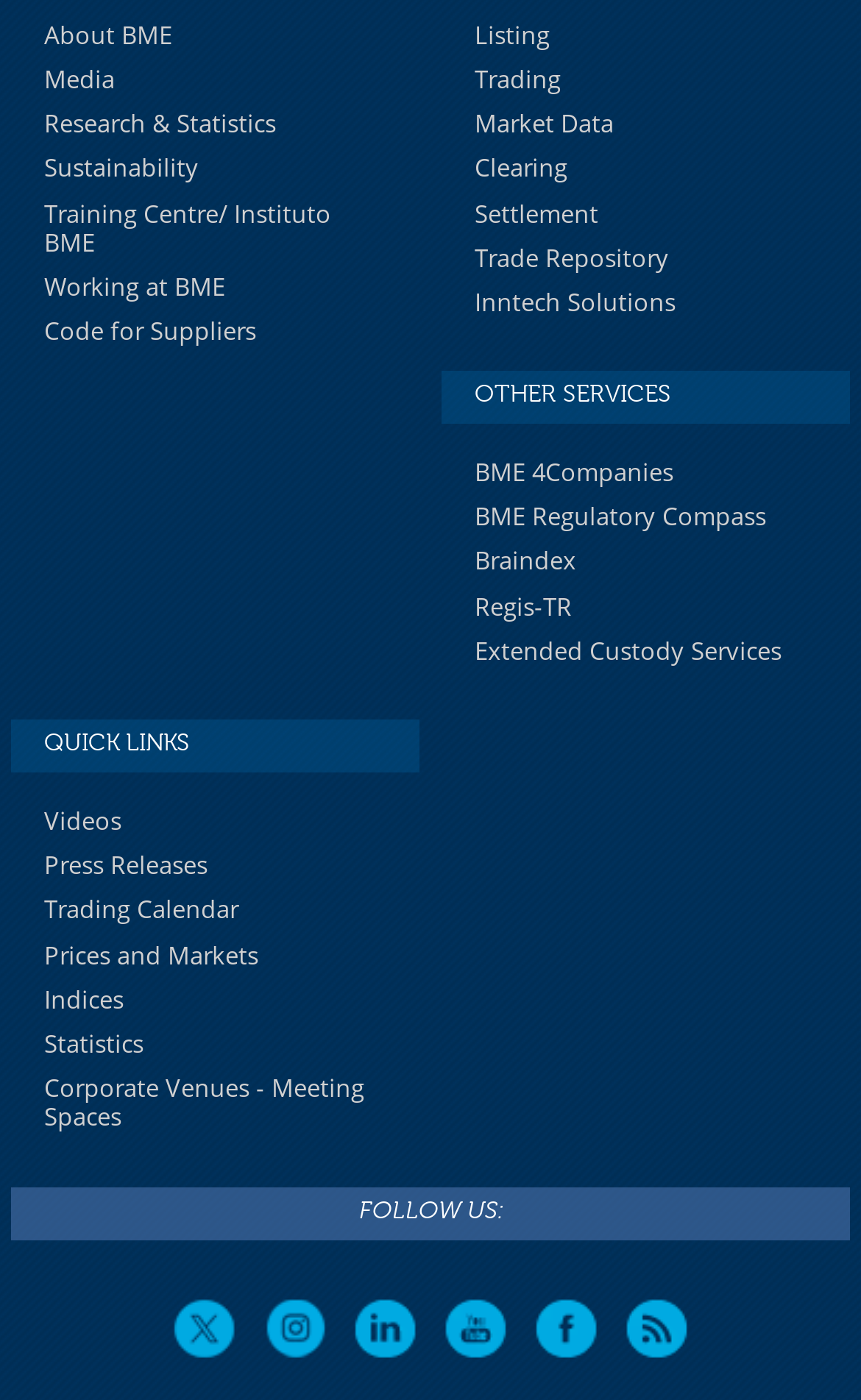Please answer the following question using a single word or phrase: 
What is the second section on the top right?

Market Data